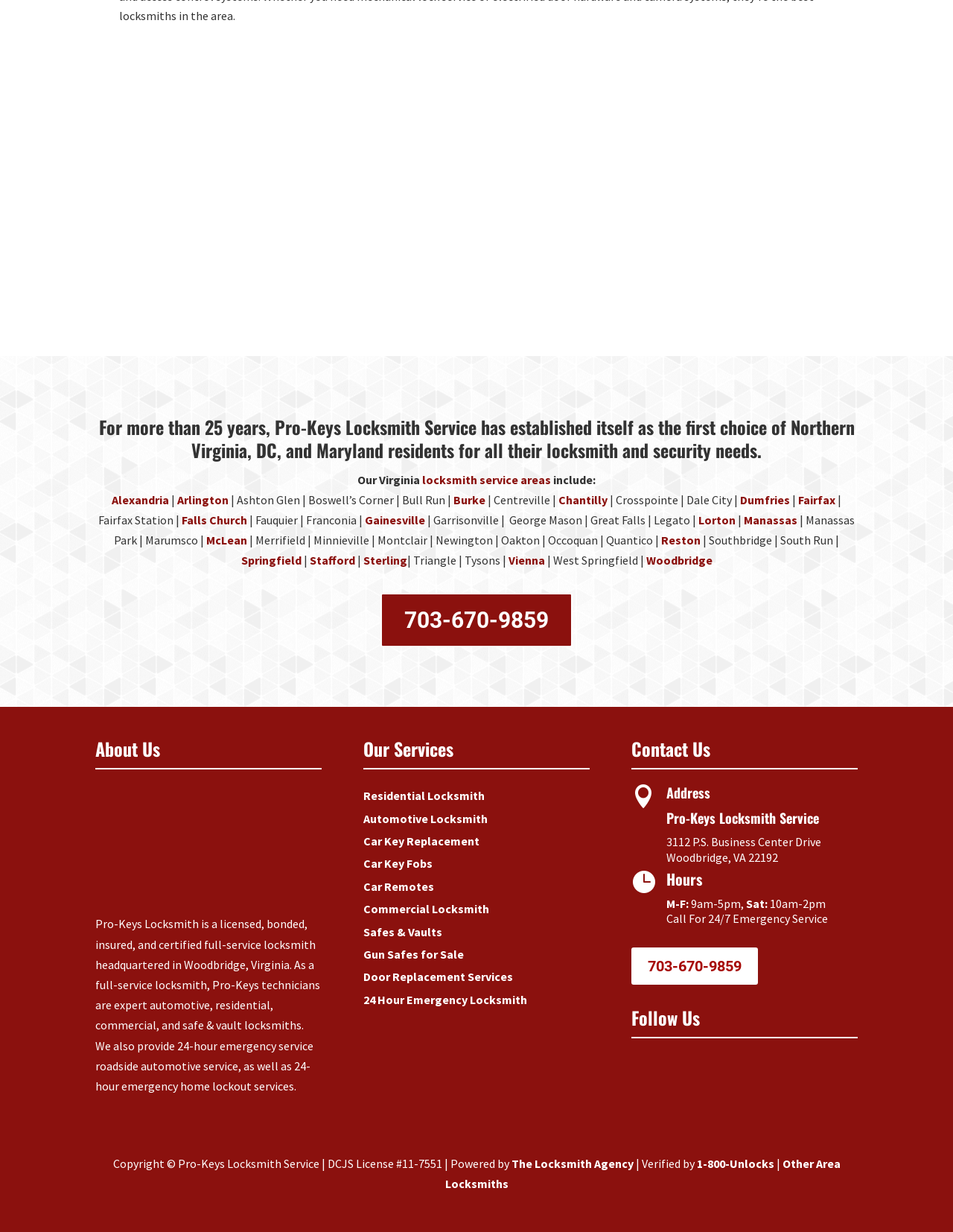Look at the image and answer the question in detail:
What is the phone number of the locksmith service?

I found the answer by looking at the link '703-670-9859' which is displayed twice on the webpage, indicating that it is the phone number of the locksmith service.